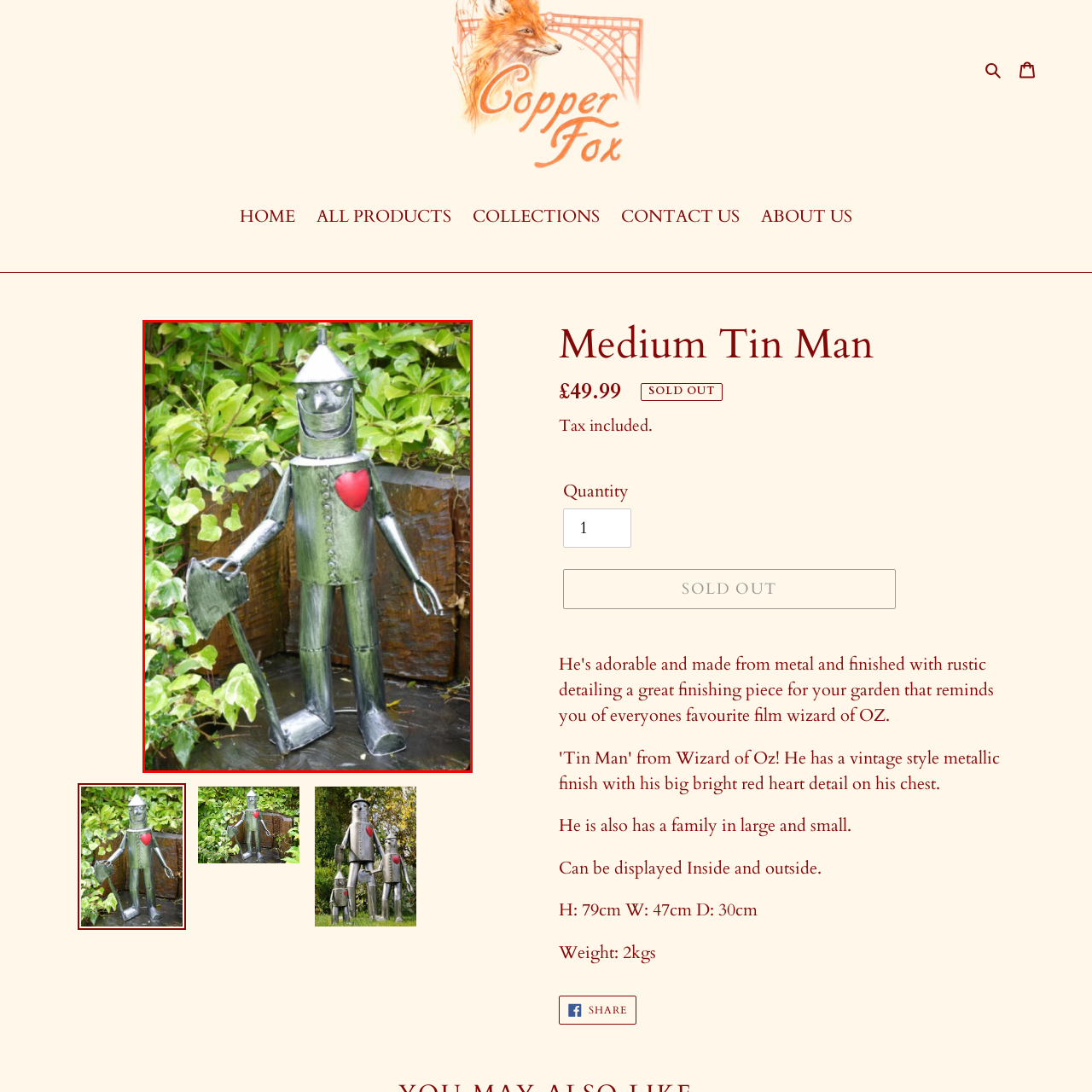Offer a detailed caption for the picture inside the red-bordered area.

This charming garden sculpture depicts a whimsical version of the Tin Man, inspired by the classic tale. Standing amidst lush greenery, the figure features a metallic finish that reflects light beautifully, accentuating its character. Notably, a bright red heart is adorning the left chest area, emphasizing the Tin Man's journey in search of love and emotion. In one hand, the Tin Man holds an axe, portraying his practical side, while a broad, cheerful smile suggests a friendly and approachable demeanor. The sculpture is set against a textured wooden backdrop, enhancing the natural aesthetic of the environment. This piece adds a delightful touch to any outdoor space, inviting appreciation from passersby.